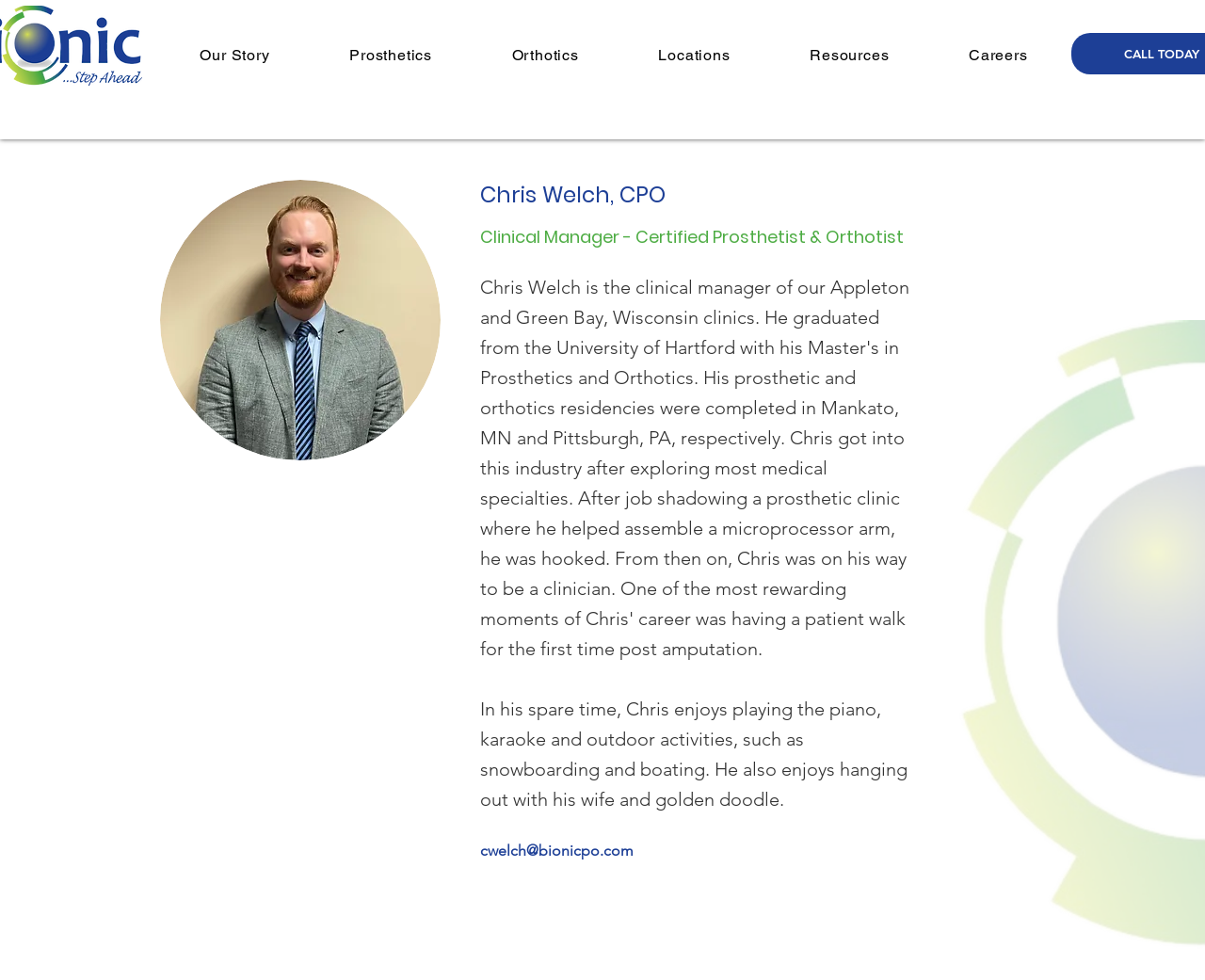Give a complete and precise description of the webpage's appearance.

The webpage is about Chris Welch, a Clinical Manager and Certified Prosthetist & Orthotist at Bionic P&O. At the top, there is a navigation menu with several links, including "Our Story", "Prosthetics", "Orthotics", "Locations", "Resources", and "Careers". 

Below the navigation menu, there is an image on the left side, which is an empty state image. To the right of the image, there is a section with Chris Welch's name and title. Underneath his name, there is a brief description of his role. 

Further down, there is a paragraph about Chris's personal life, mentioning his hobbies and interests. Below this paragraph, there is a link to his email address.